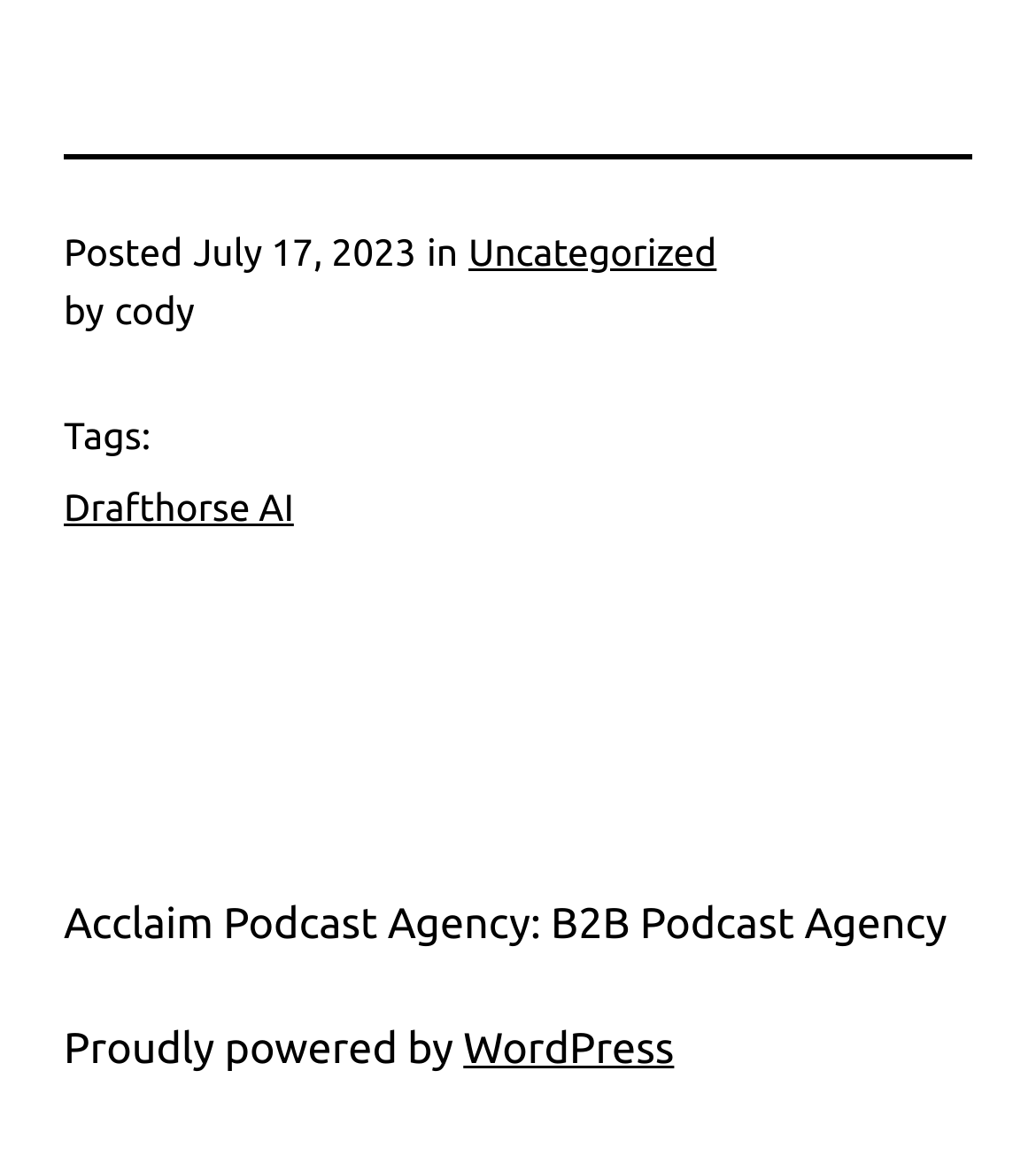Examine the image carefully and respond to the question with a detailed answer: 
Who is the author of the post?

I found the author of the post by looking at the text 'by' followed by a static text element with the name 'cody'.